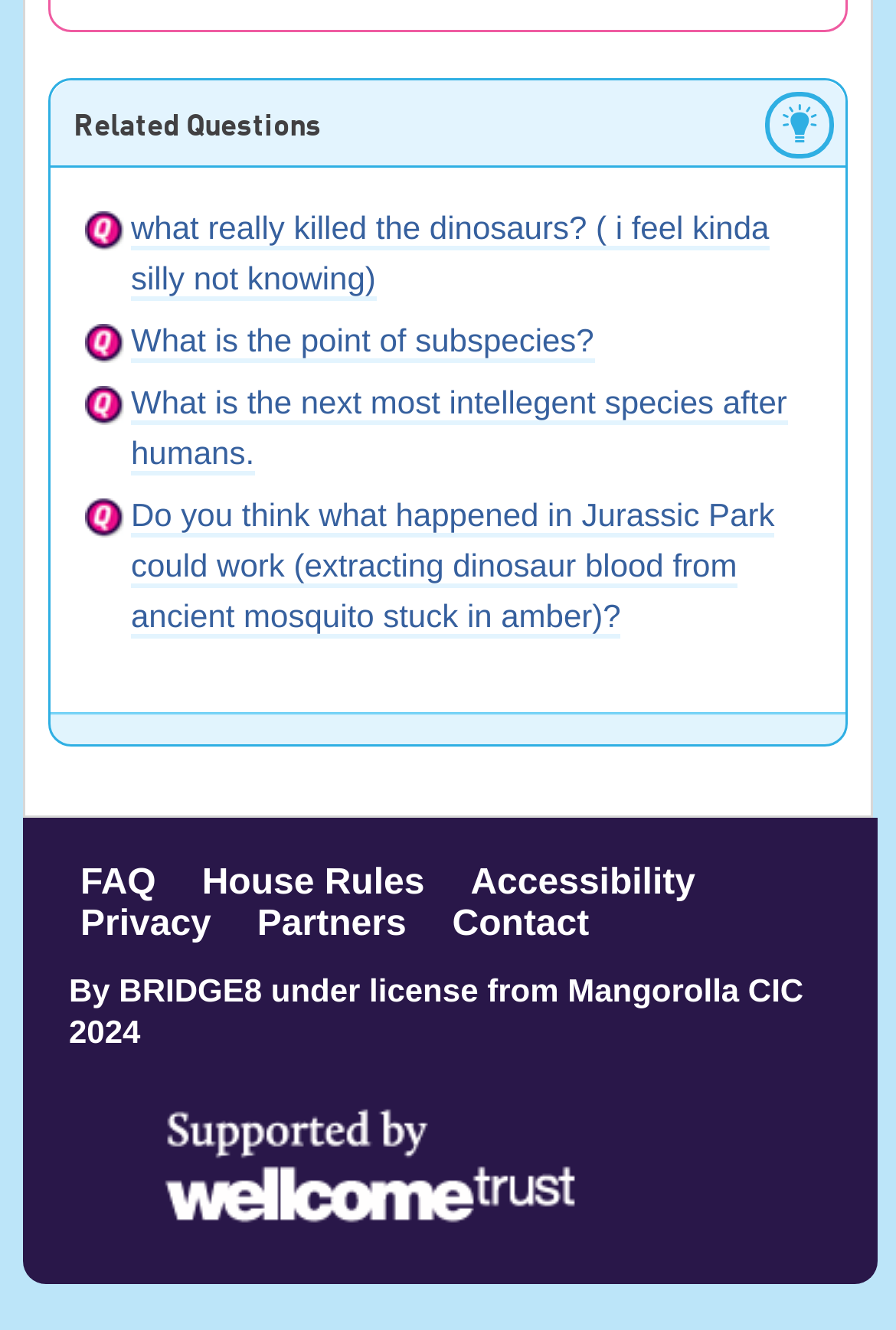Using the description: "Partners", identify the bounding box of the corresponding UI element in the screenshot.

[0.287, 0.68, 0.453, 0.71]